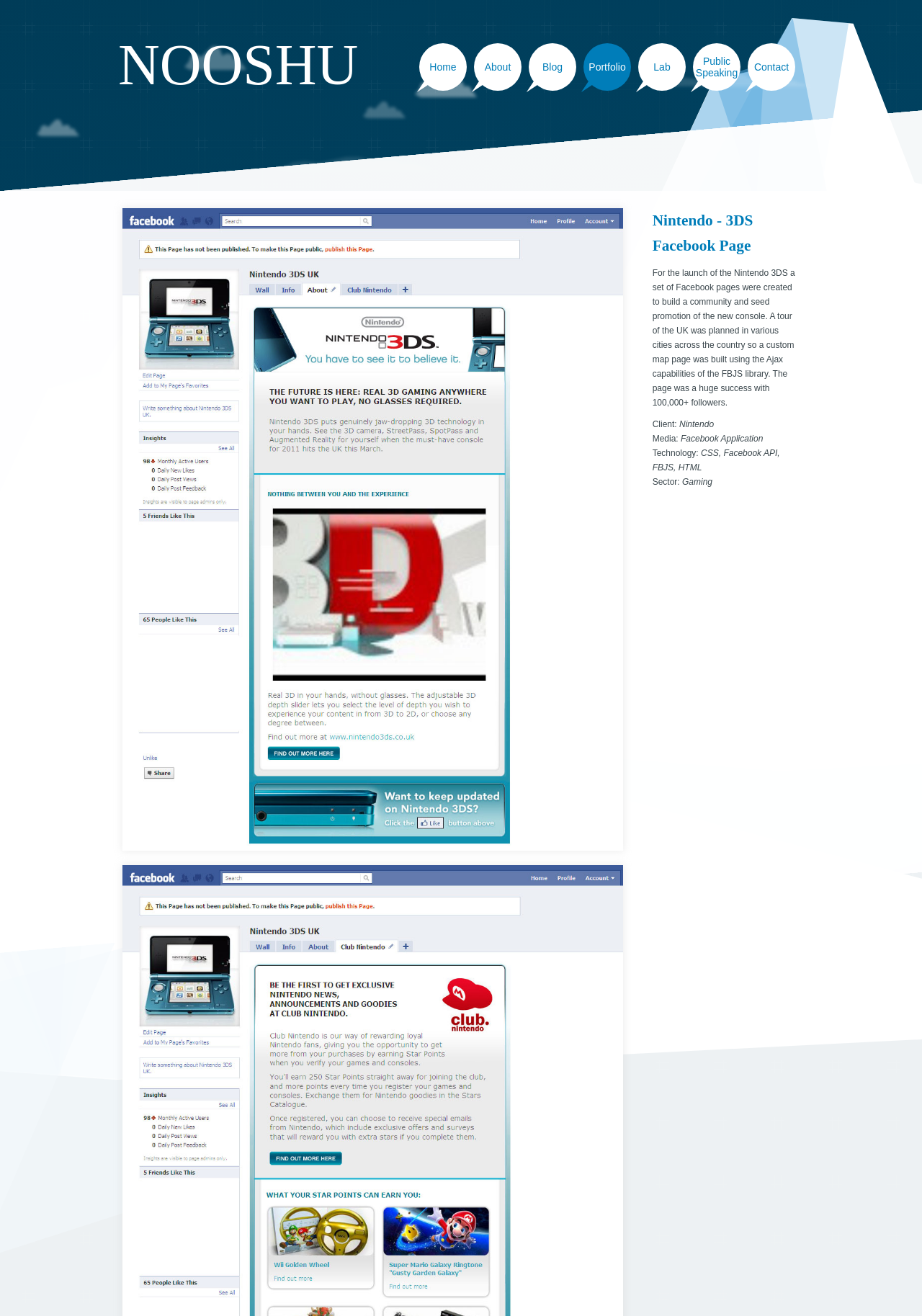What is the name of the Facebook page?
Using the visual information, answer the question in a single word or phrase.

Nintendo - 3DS Facebook Page